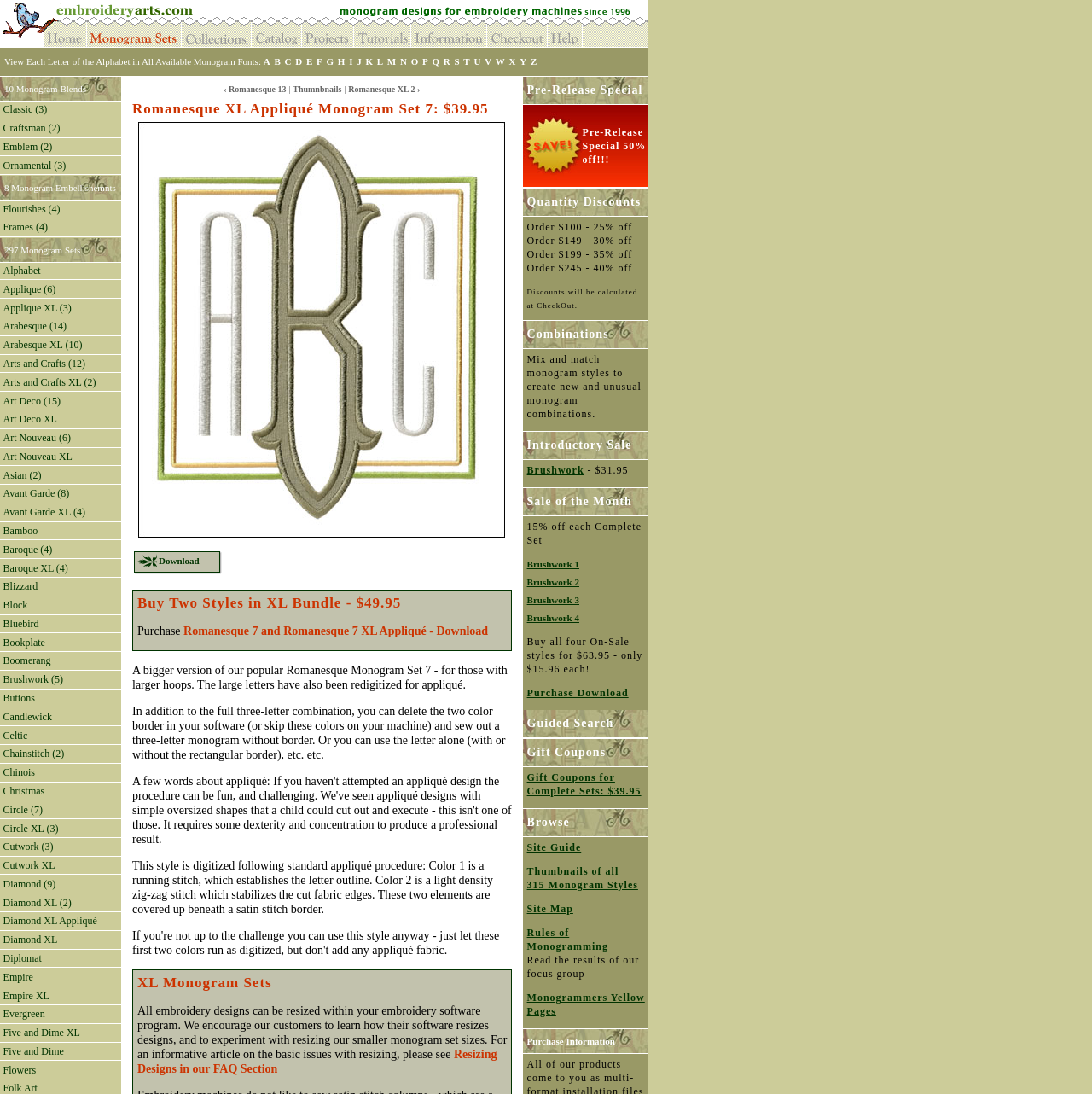Use a single word or phrase to answer this question: 
What is the layout of the top section of the webpage?

Table layout